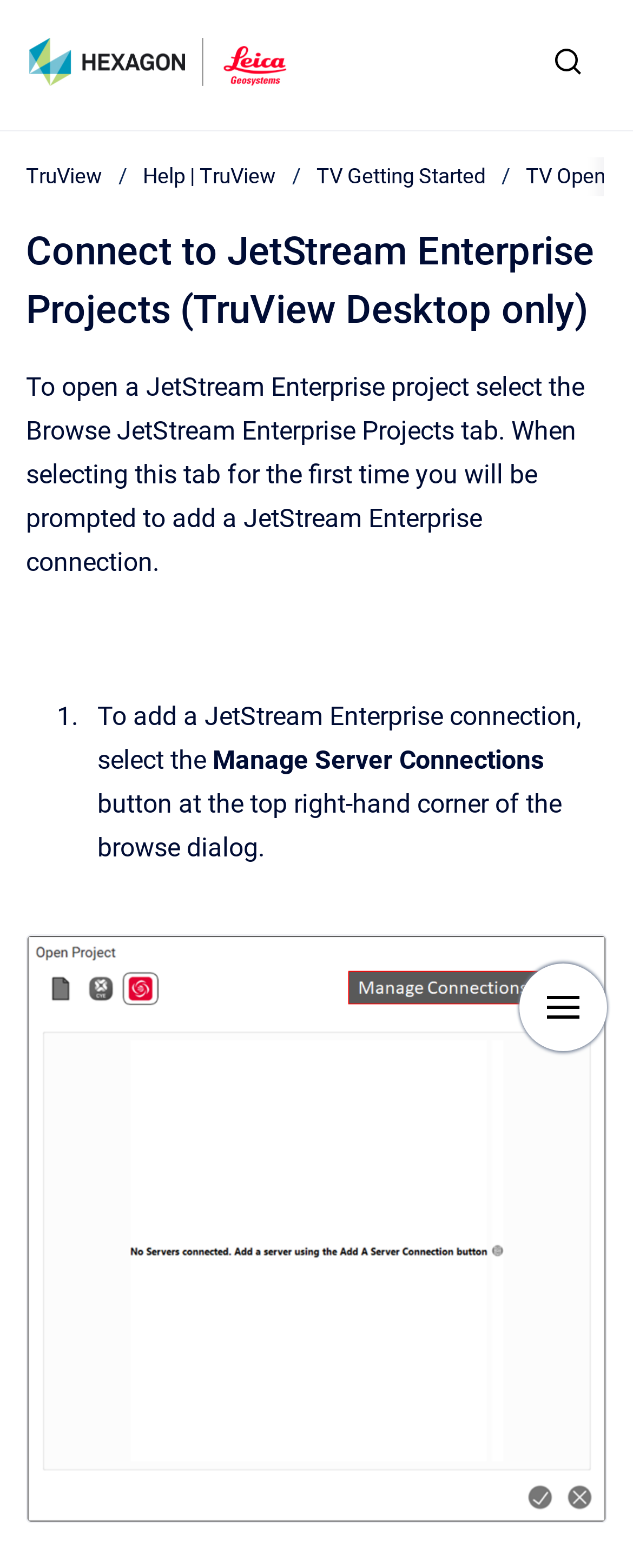Determine and generate the text content of the webpage's headline.

Connect to JetStream Enterprise Projects (TruView Desktop only)